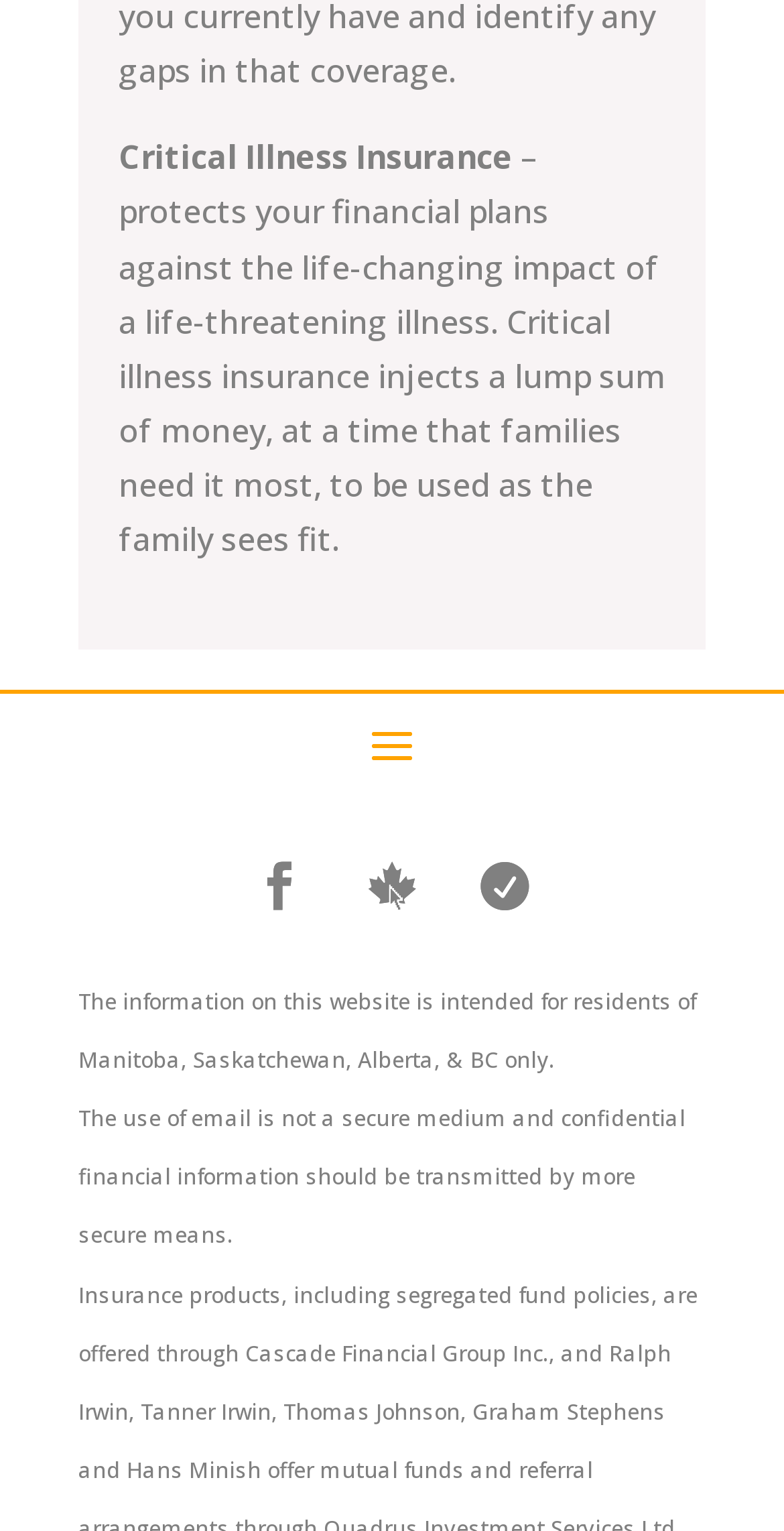What is the purpose of critical illness insurance?
Identify the answer in the screenshot and reply with a single word or phrase.

To provide a lump sum of money